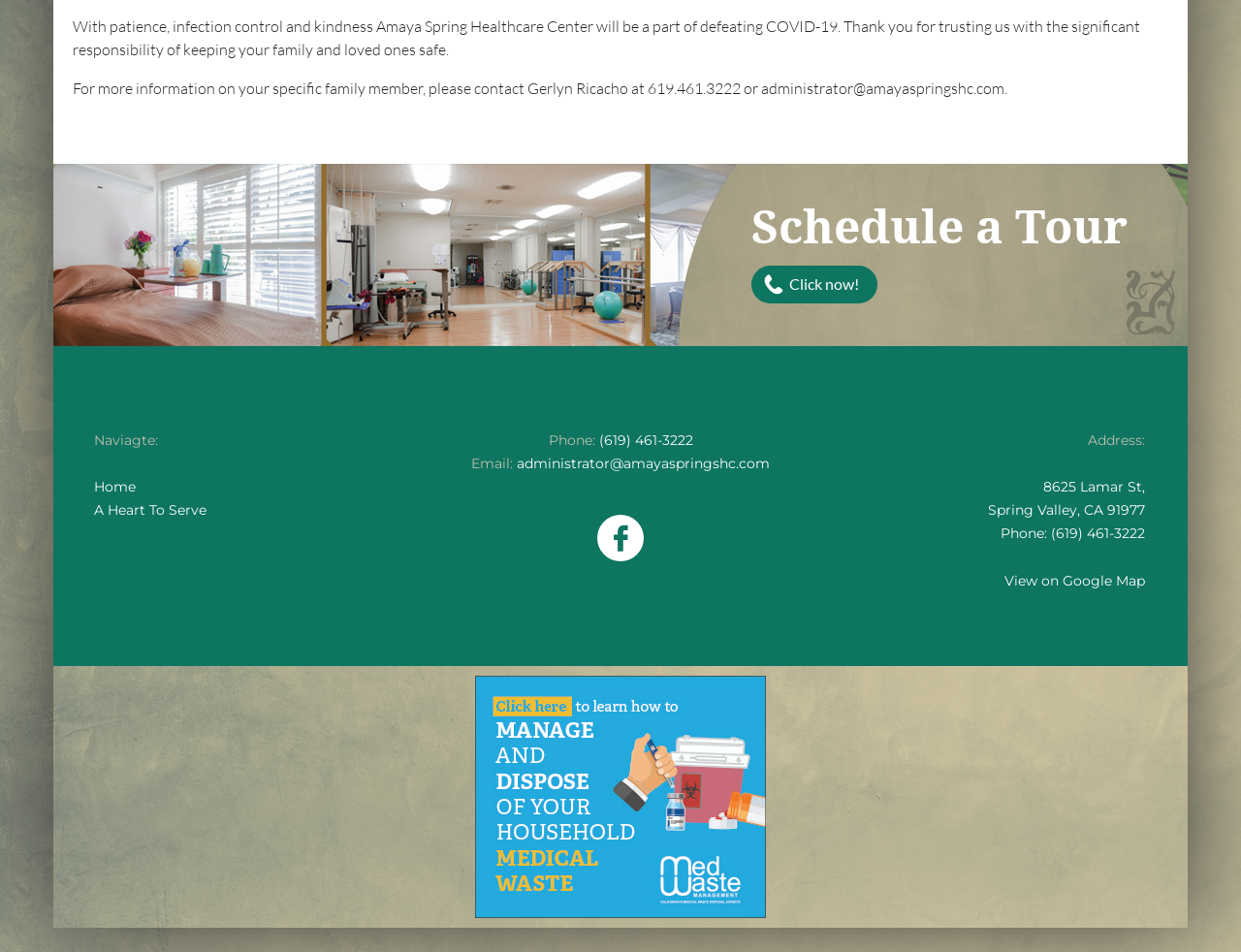For the element described, predict the bounding box coordinates as (top-left x, top-left y, bottom-right x, bottom-right y). All values should be between 0 and 1. Element description: A Heart To Serve

[0.076, 0.526, 0.166, 0.544]